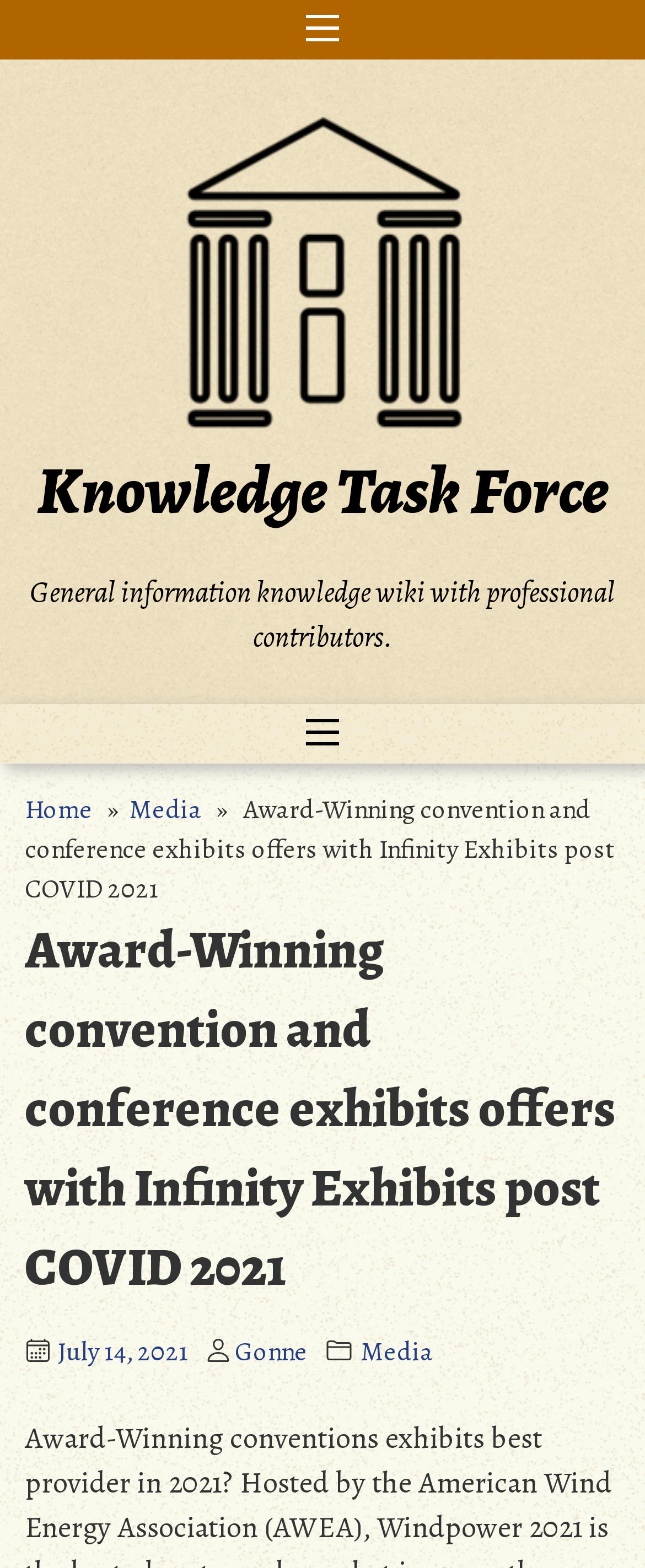Find the bounding box coordinates for the area you need to click to carry out the instruction: "Check the event on July 14, 2021". The coordinates should be four float numbers between 0 and 1, indicated as [left, top, right, bottom].

[0.085, 0.851, 0.292, 0.874]